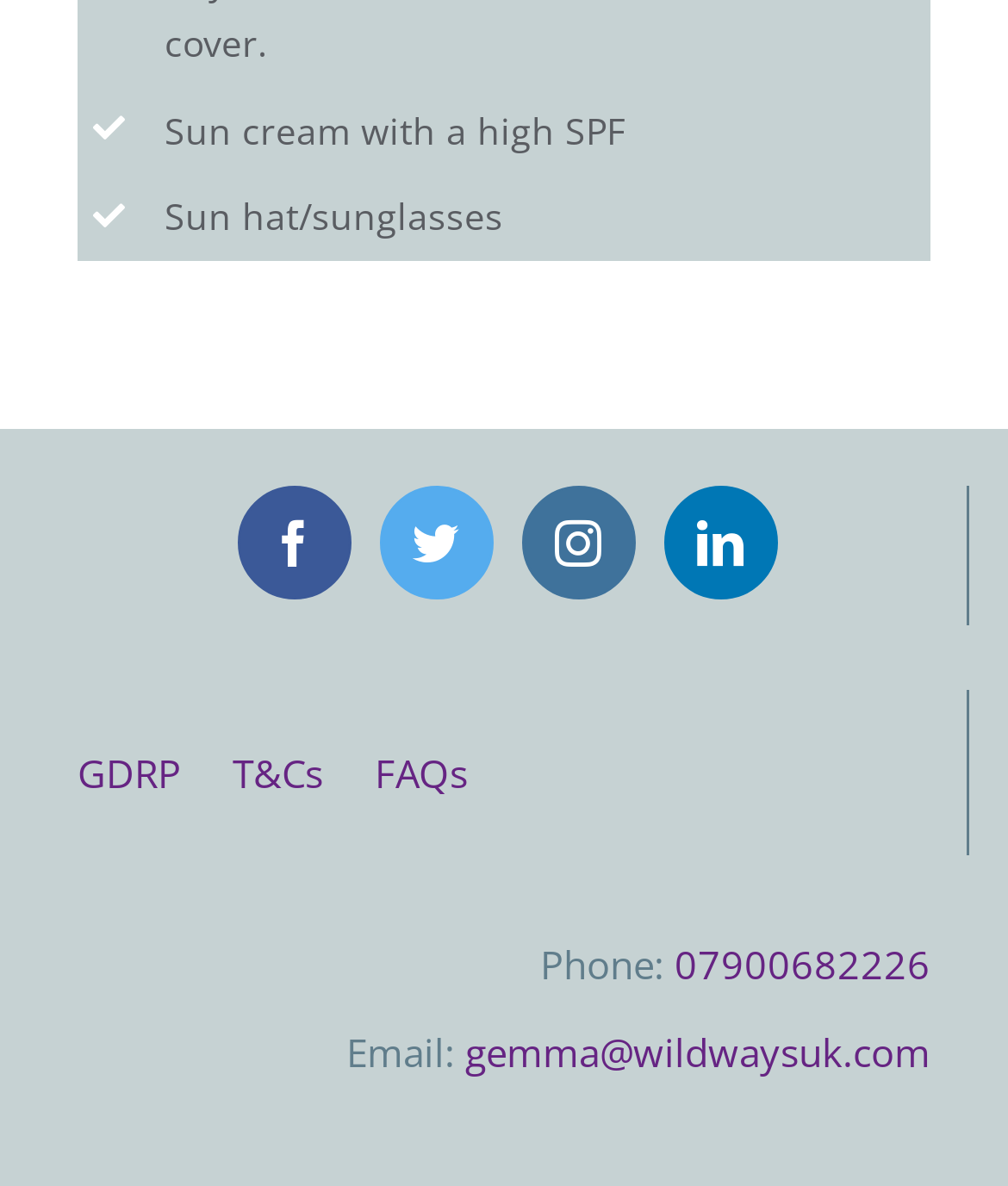Based on what you see in the screenshot, provide a thorough answer to this question: What is the email address to contact?

The email address to contact is 'gemma@wildwaysuk.com' which is mentioned at the bottom of the webpage, along with the phone number, providing a way to get in touch with the website owner.